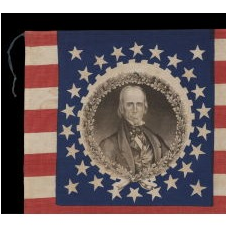Give a succinct answer to this question in a single word or phrase: 
What is the color of the field on the flag?

Vibrant blue